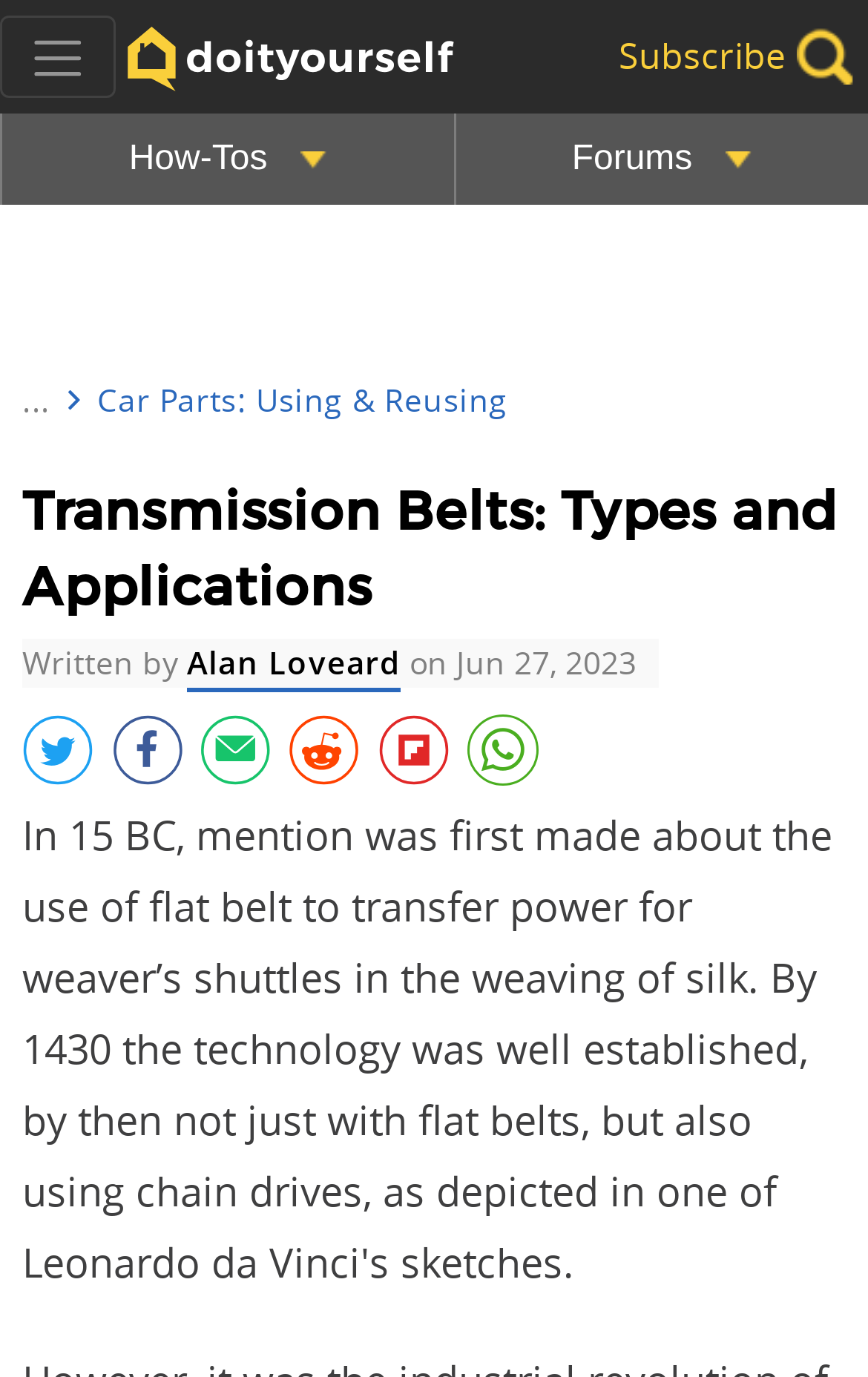Specify the bounding box coordinates of the area to click in order to follow the given instruction: "Click on DIY Home."

[0.0, 0.0, 0.641, 0.067]